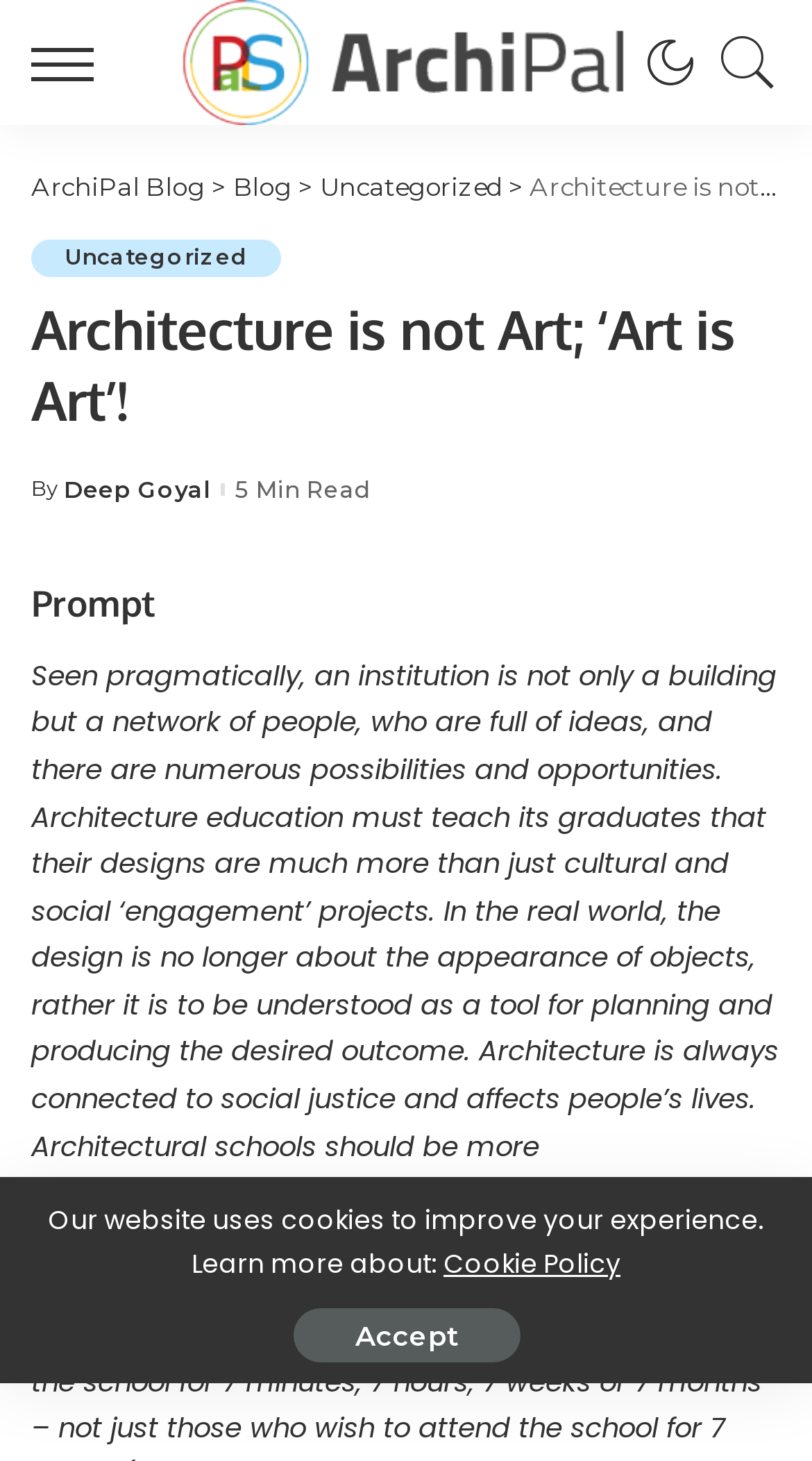Please find the bounding box coordinates of the clickable region needed to complete the following instruction: "view the author's profile". The bounding box coordinates must consist of four float numbers between 0 and 1, i.e., [left, top, right, bottom].

[0.079, 0.327, 0.259, 0.343]